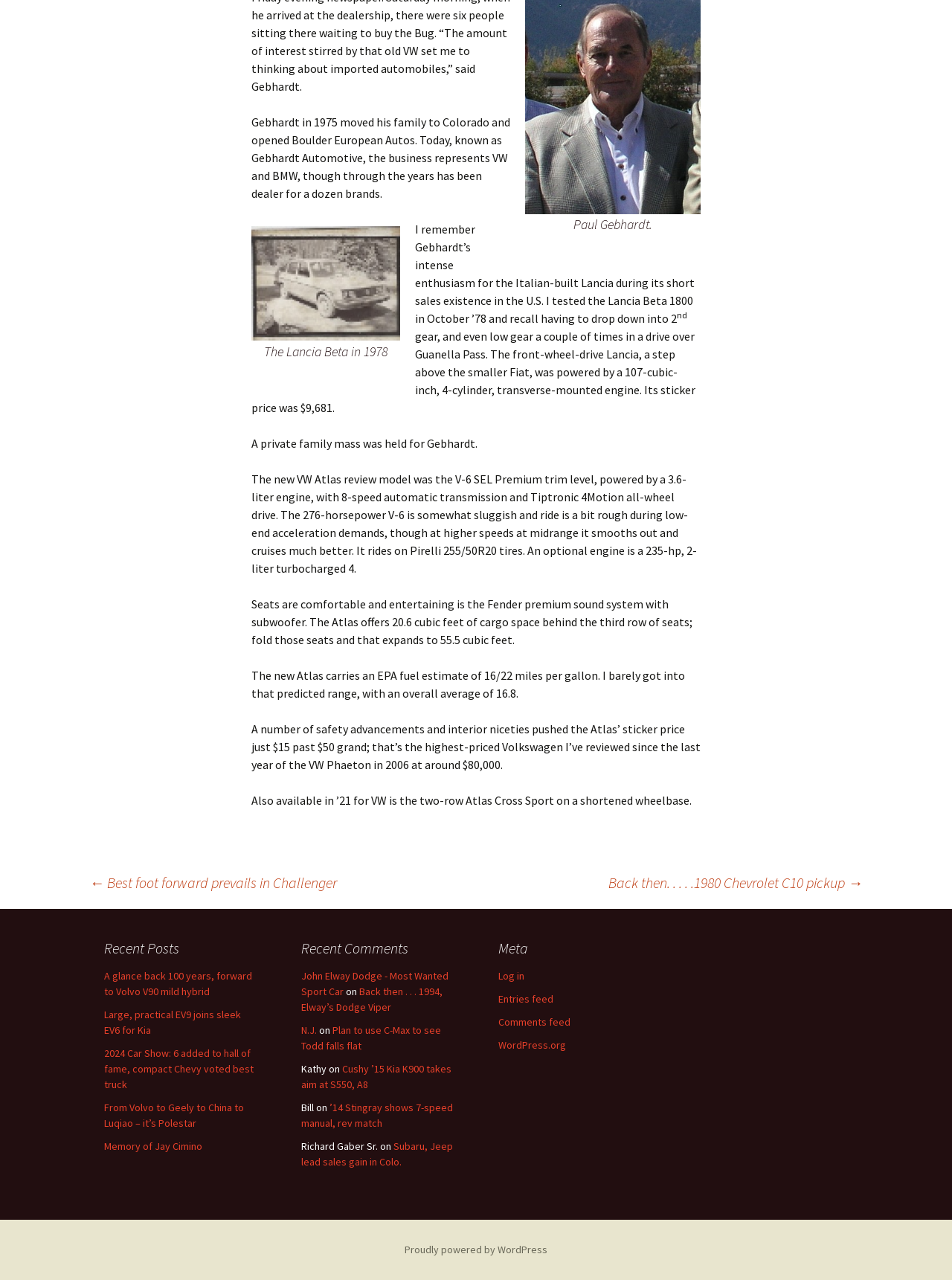Please identify the coordinates of the bounding box for the clickable region that will accomplish this instruction: "Click on the '← Best foot forward prevails in Challenger' link".

[0.094, 0.682, 0.354, 0.697]